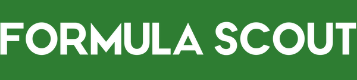Describe every significant element in the image thoroughly.

The image features the logo of "Formula Scout," displayed prominently in white text against a contrasting green background. This branding represents a motorsport-focused platform that covers news, updates, and features related to various racing series, particularly formula racing. The bold and clear typography emphasizes the brand’s identity, aiming to engage racing enthusiasts and provide a recognizable emblem in the realm of motorsport journalism. The overall aesthetic is clean and modern, aligning well with the dynamic nature of the racing industry.